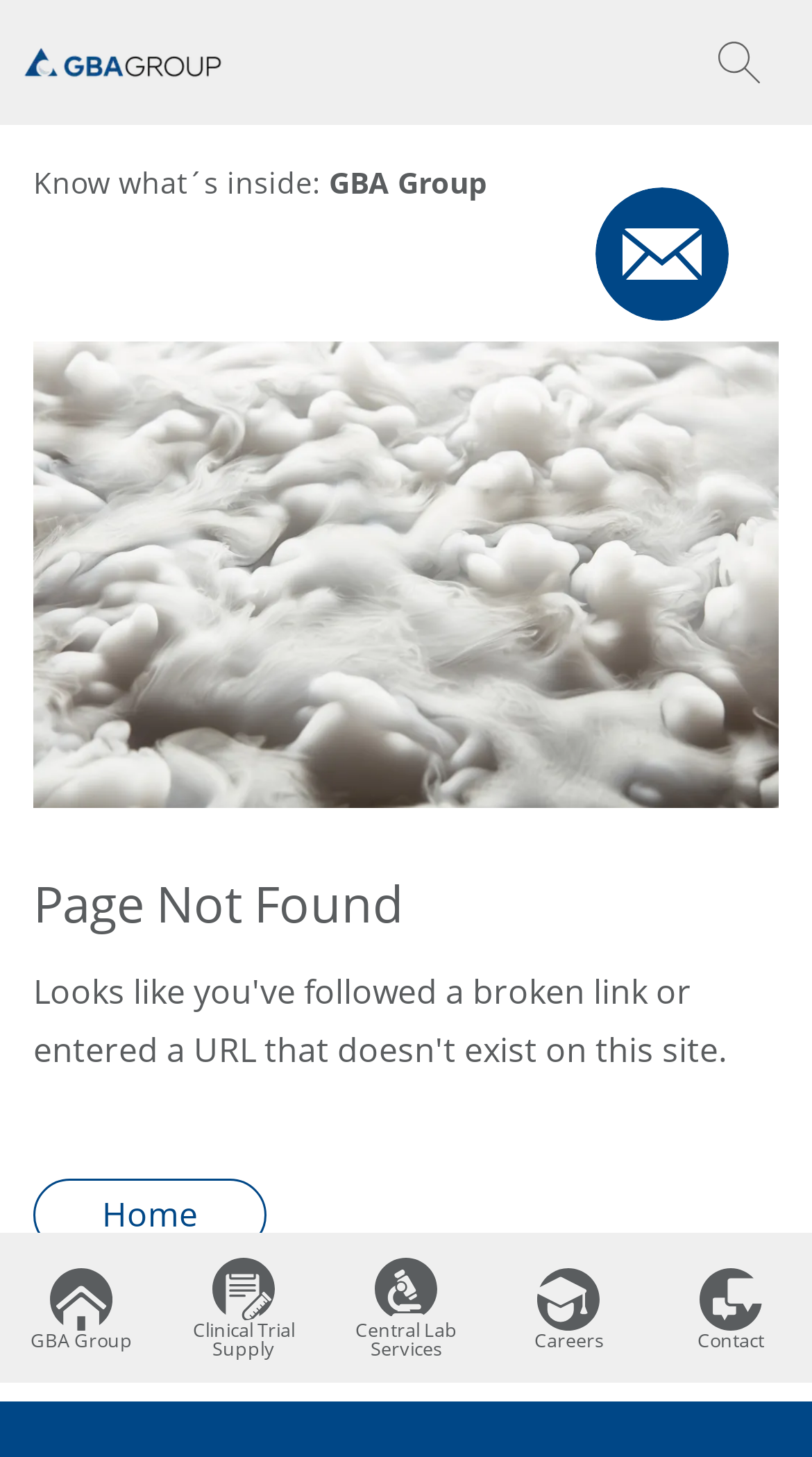Please determine the bounding box coordinates for the UI element described here. Use the format (top-left x, top-left y, bottom-right x, bottom-right y) with values bounded between 0 and 1: Contact

[0.859, 0.87, 0.941, 0.925]